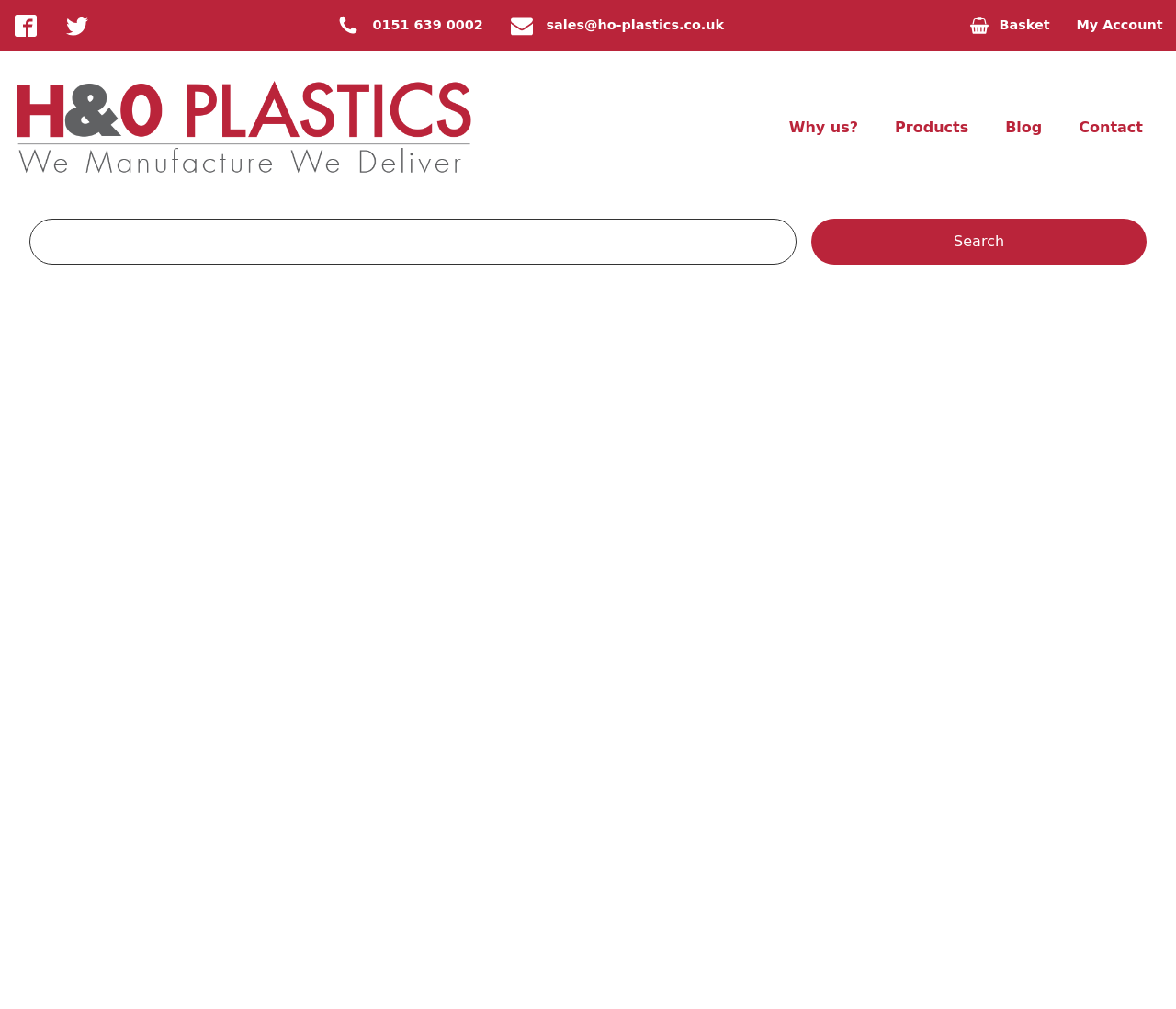How many links are there in the top section?
Please provide a comprehensive answer based on the details in the screenshot.

I counted the number of links in the top section, including 'Visit our Facebook', 'Visit our Twitter', the phone number, the email address, and the 'Basket' link.